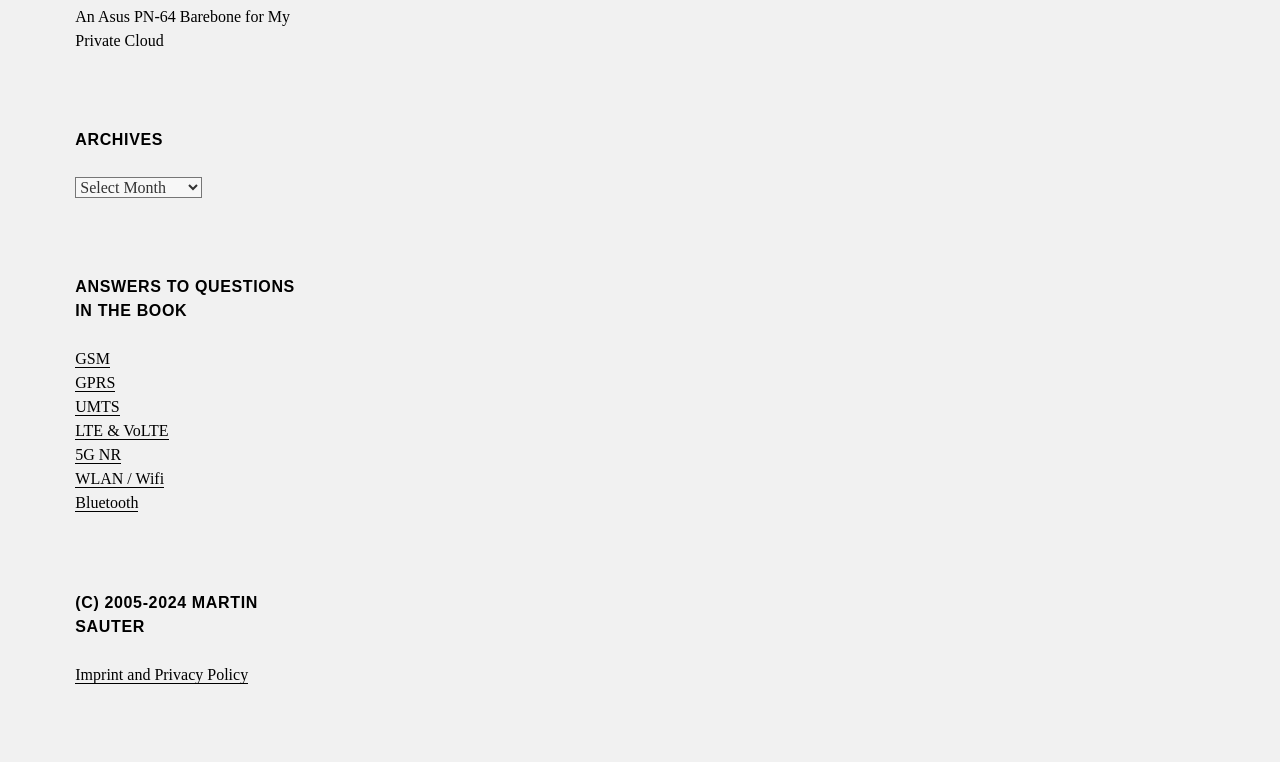Identify the bounding box for the described UI element. Provide the coordinates in (top-left x, top-left y, bottom-right x, bottom-right y) format with values ranging from 0 to 1: 5G NR

[0.059, 0.586, 0.095, 0.609]